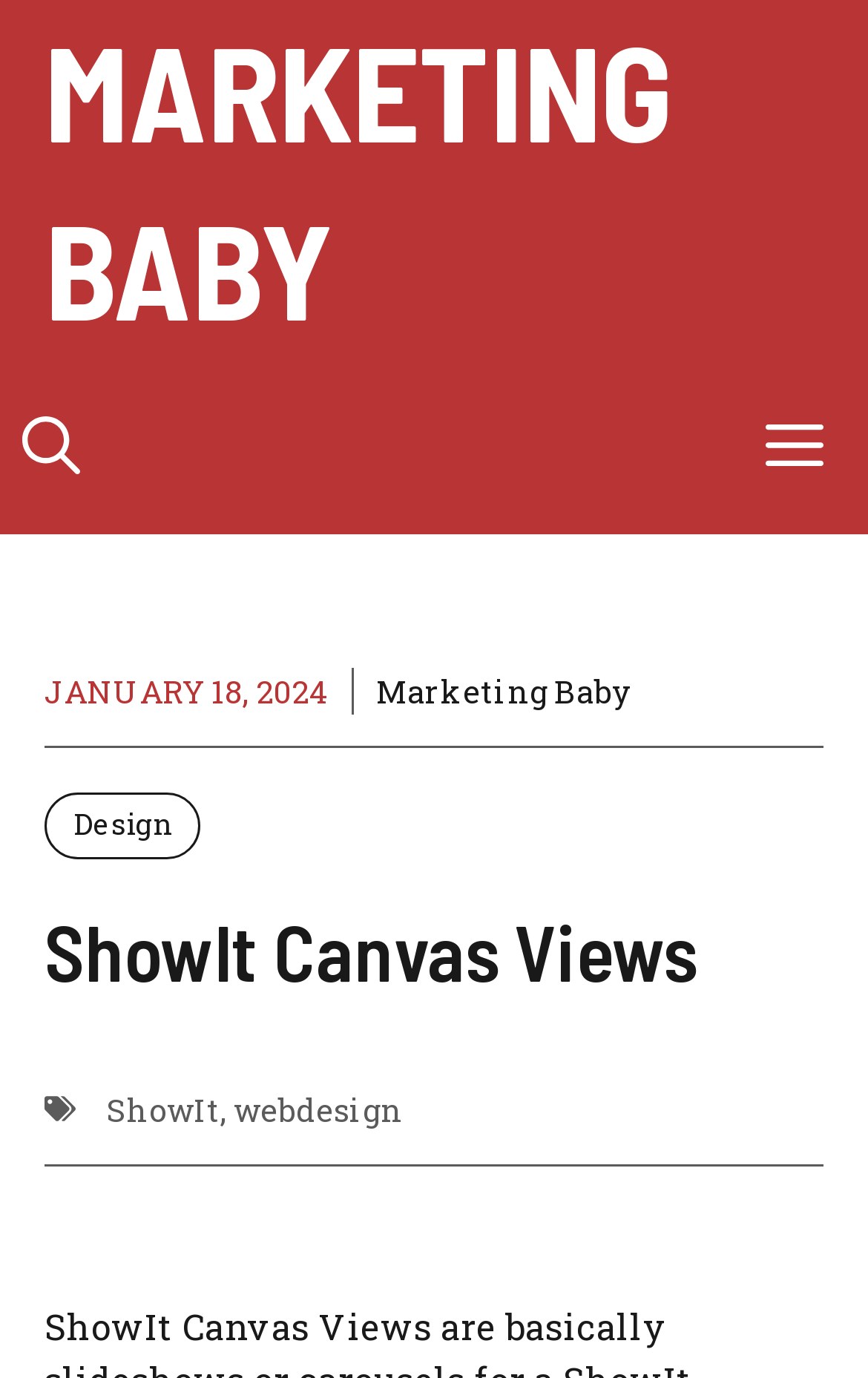What is the topic related to the link 'webdesign'?
Please interpret the details in the image and answer the question thoroughly.

I found the answer by examining the link 'webdesign' and its surrounding context, where I found the link 'ShowIt' and the static text ',' separating them, indicating that 'webdesign' is a topic related to ShowIt.